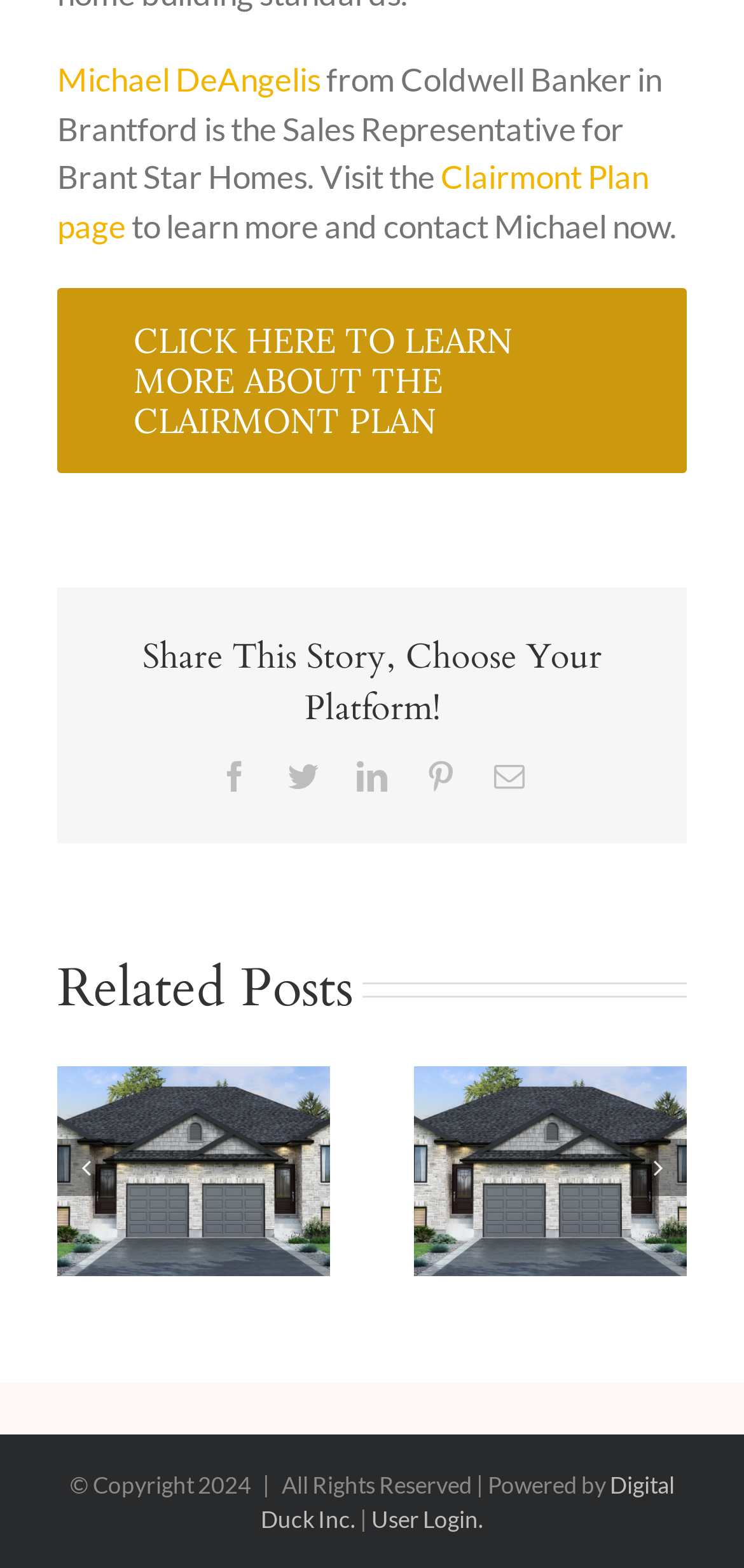Please identify the bounding box coordinates of the region to click in order to complete the task: "Share this story on Facebook". The coordinates must be four float numbers between 0 and 1, specified as [left, top, right, bottom].

[0.295, 0.485, 0.336, 0.504]